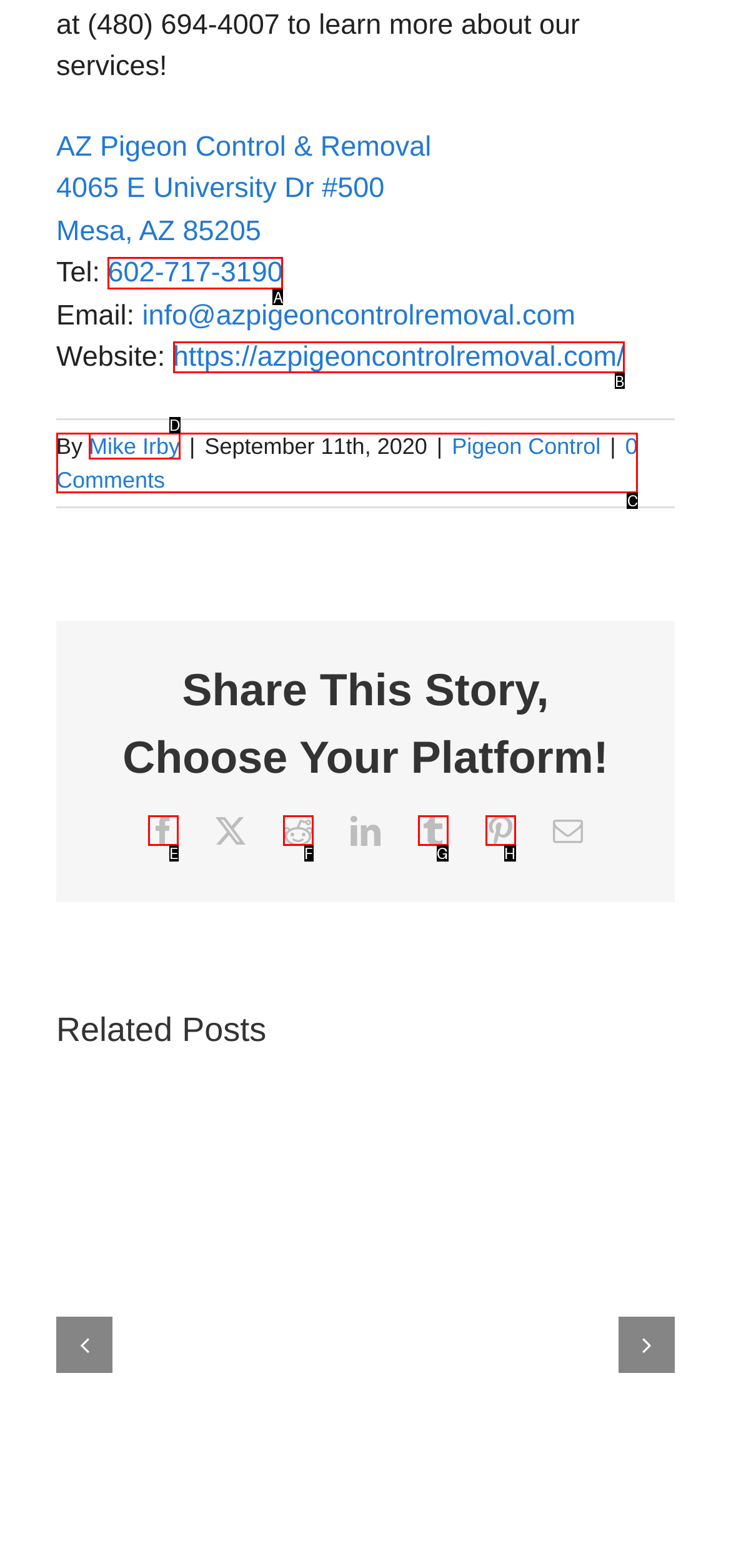Select the correct UI element to click for this task: Visit the website.
Answer using the letter from the provided options.

B